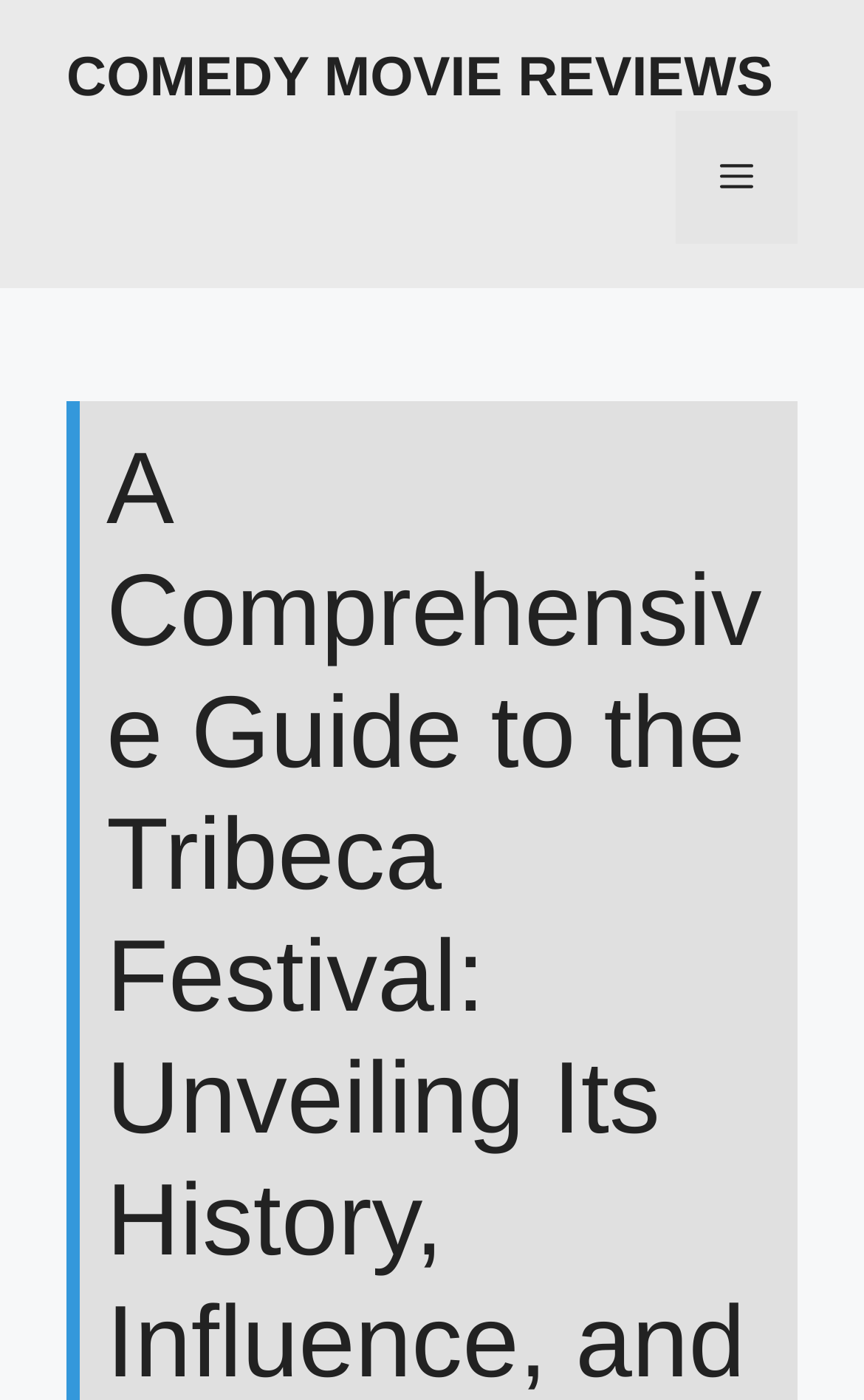Bounding box coordinates are specified in the format (top-left x, top-left y, bottom-right x, bottom-right y). All values are floating point numbers bounded between 0 and 1. Please provide the bounding box coordinate of the region this sentence describes: Menu

[0.782, 0.079, 0.923, 0.174]